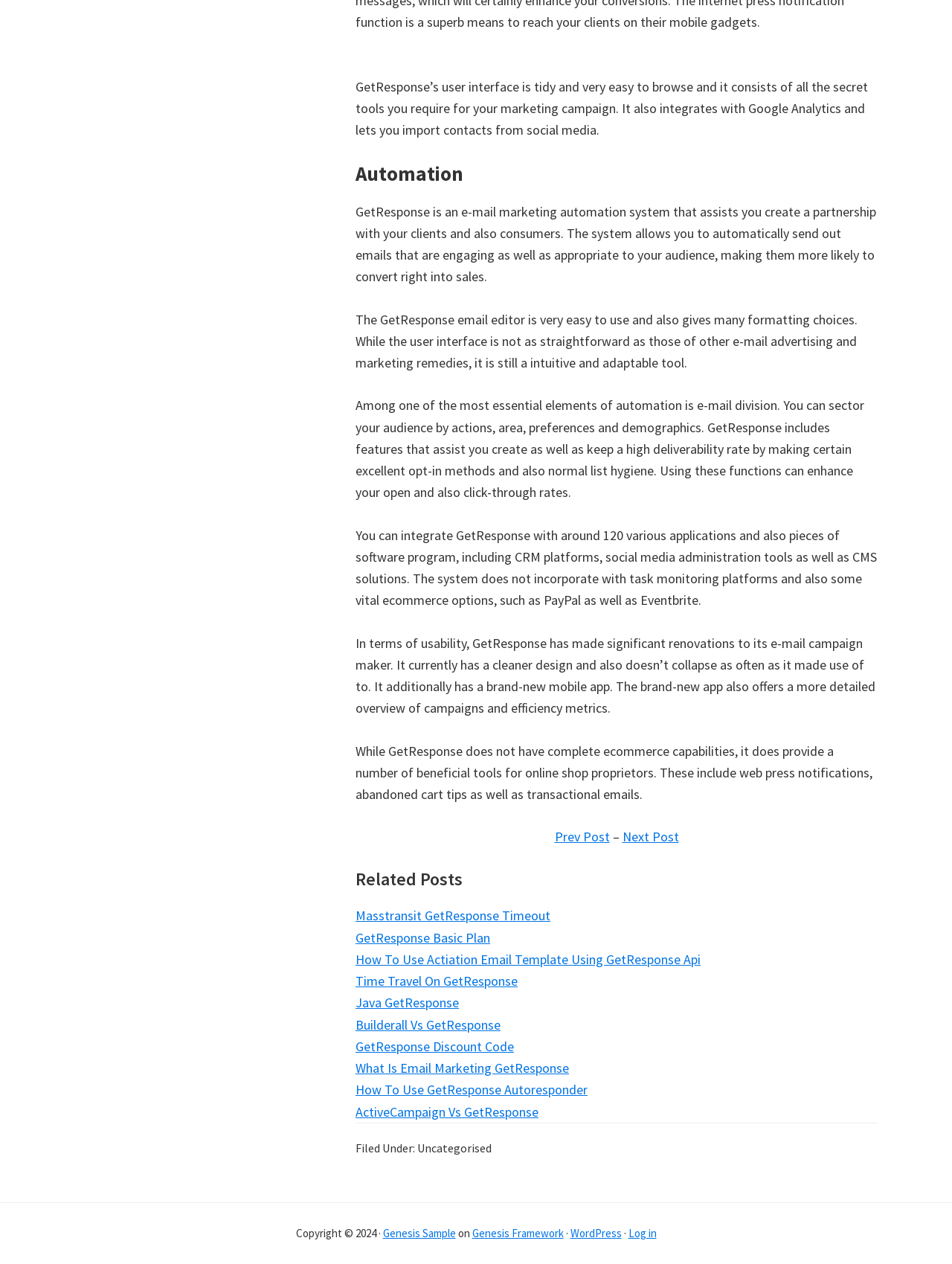Can you identify the bounding box coordinates of the clickable region needed to carry out this instruction: 'Click on 'Prev Post''? The coordinates should be four float numbers within the range of 0 to 1, stated as [left, top, right, bottom].

[0.582, 0.655, 0.64, 0.669]